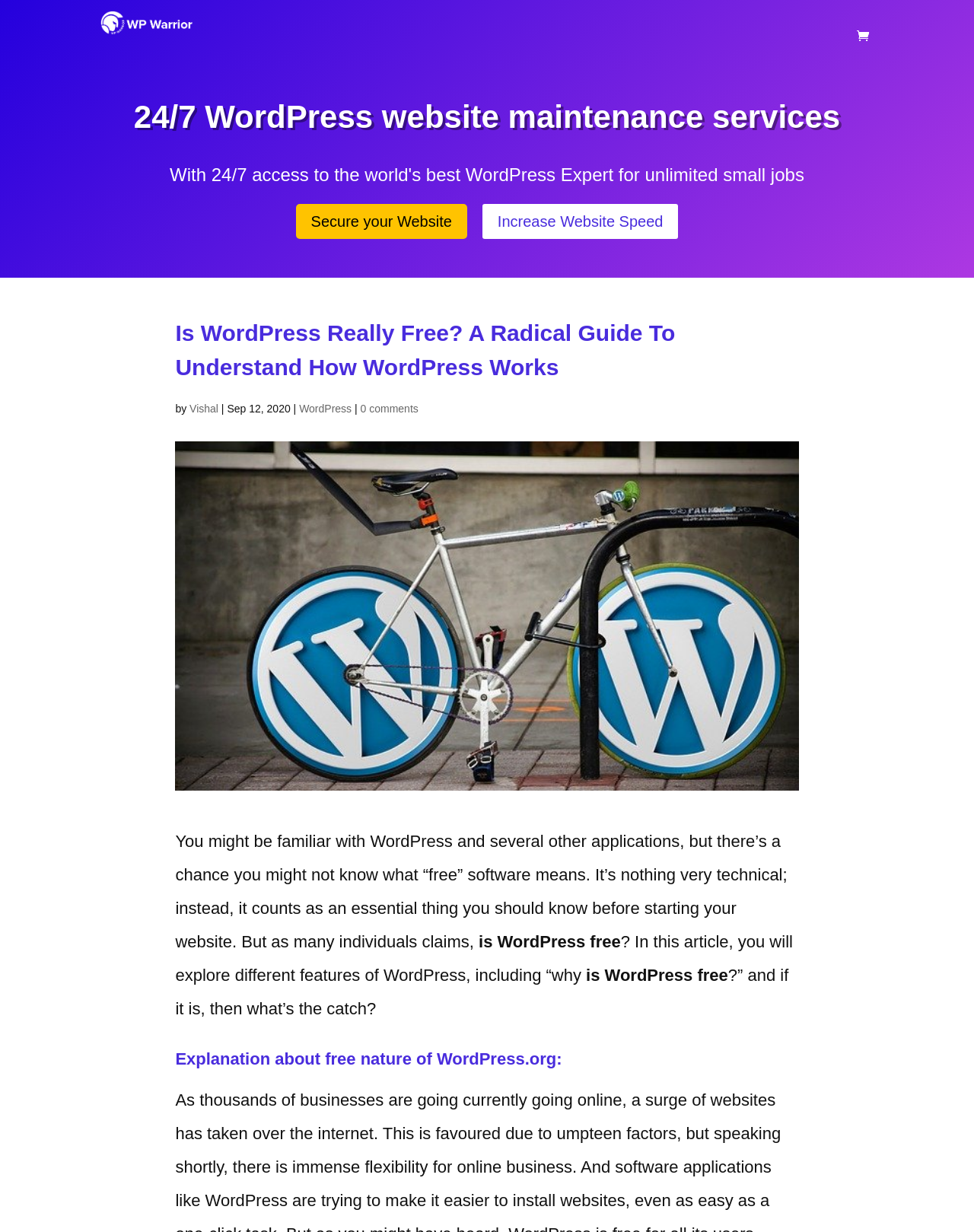How many comments does the article have?
Carefully examine the image and provide a detailed answer to the question.

The number of comments can be found below the author's name, where it says '0 comments'.